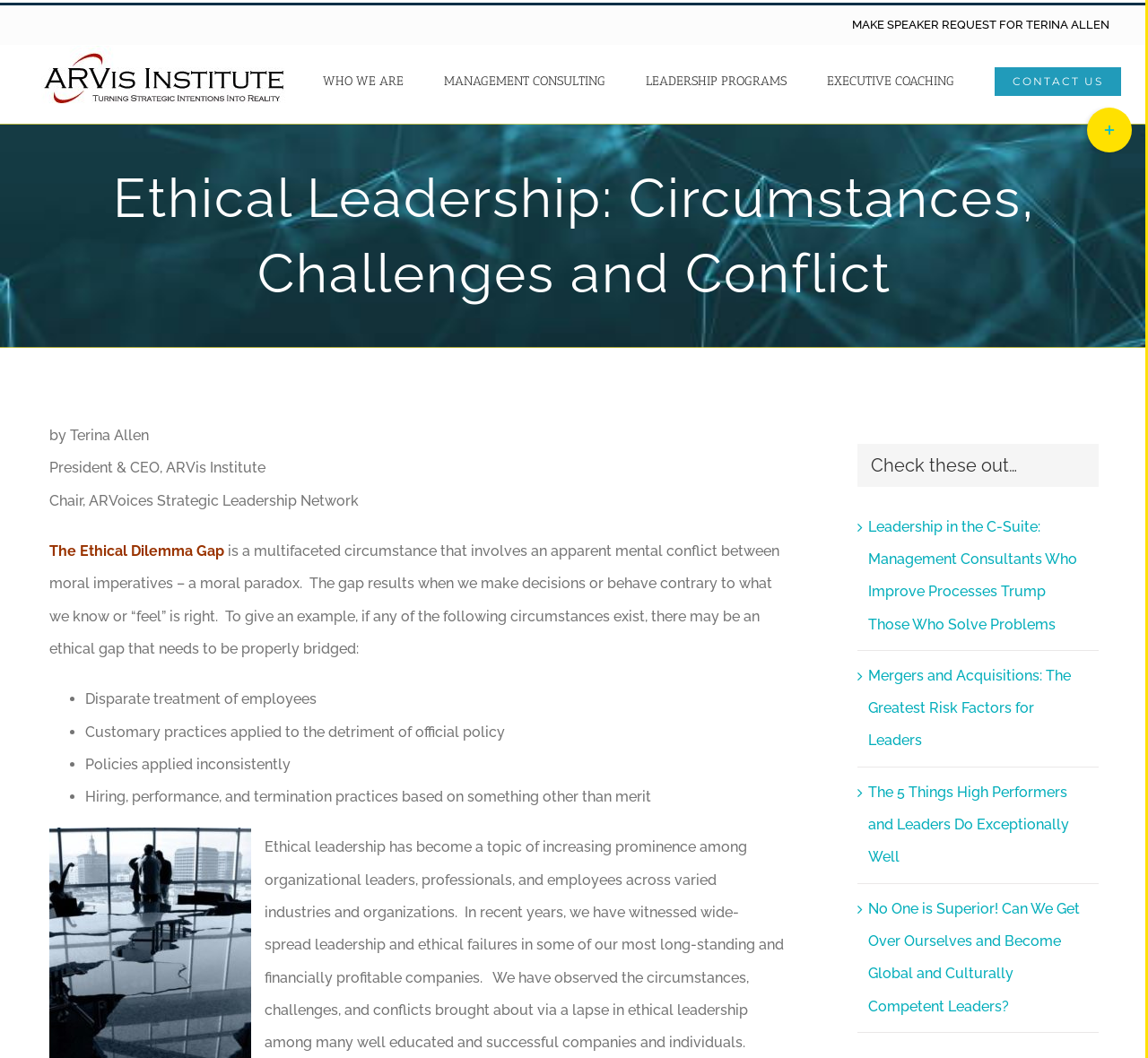Find the bounding box coordinates for the HTML element specified by: "CONTACT US".

[0.866, 0.043, 0.977, 0.108]